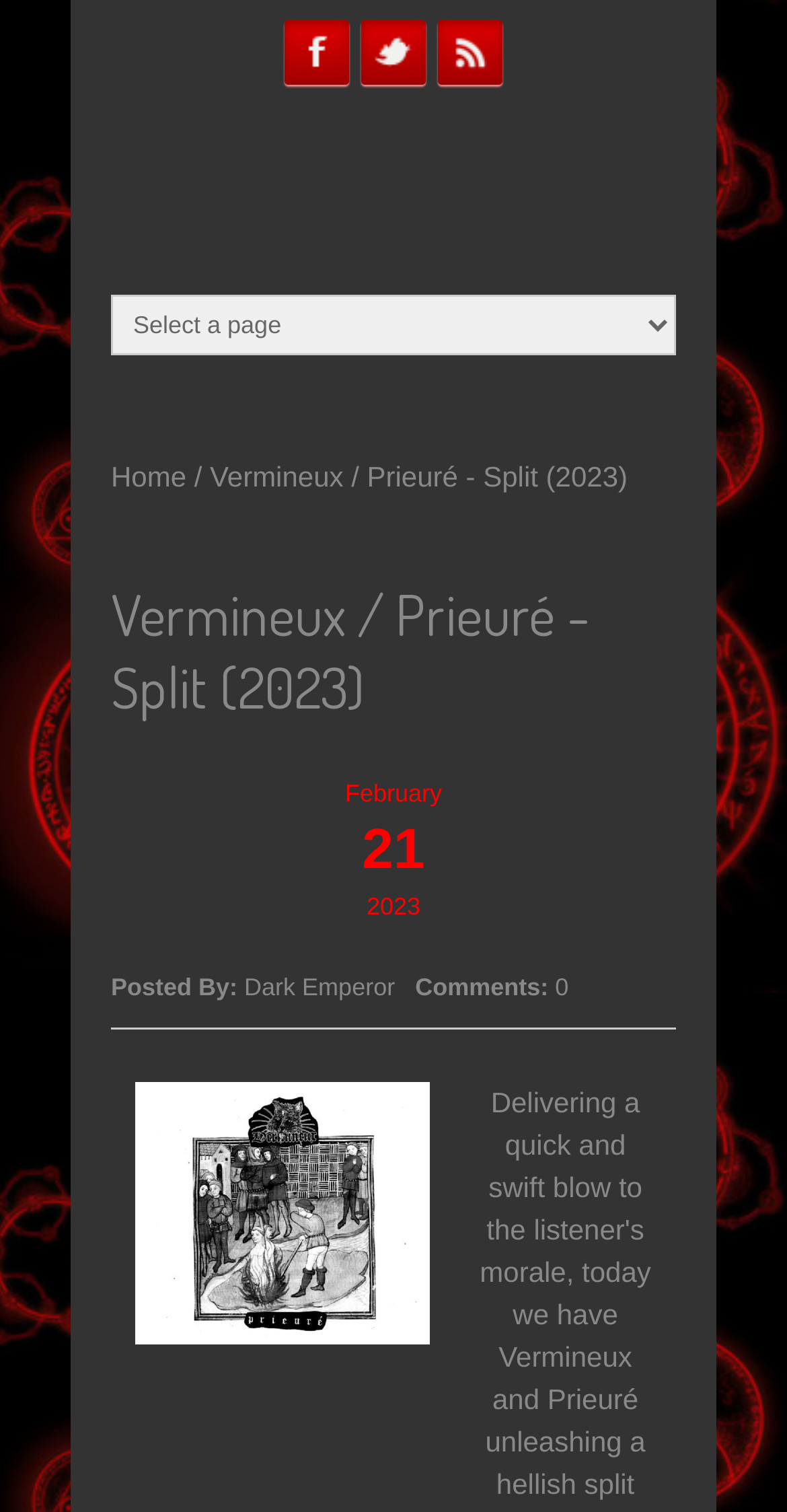What is the release year of the split album?
Please provide a comprehensive answer based on the details in the screenshot.

I found the release year by looking at the time element, which contains the date 'February 21, 2023'. The year is the last part of the date, which is '2023'.